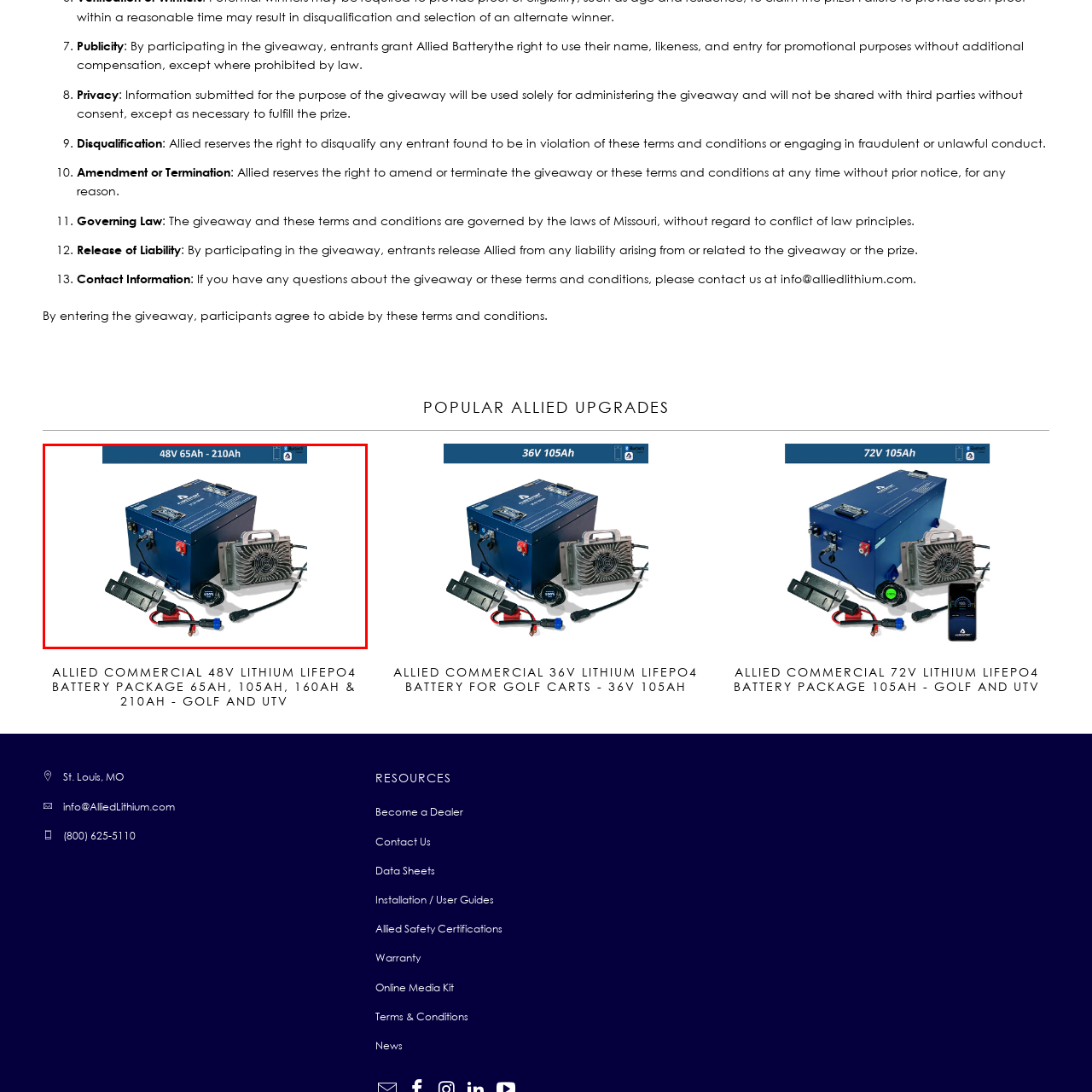Direct your attention to the image encased in a red frame, What is the material of the battery casing? Please answer in one word or a brief phrase.

Blue